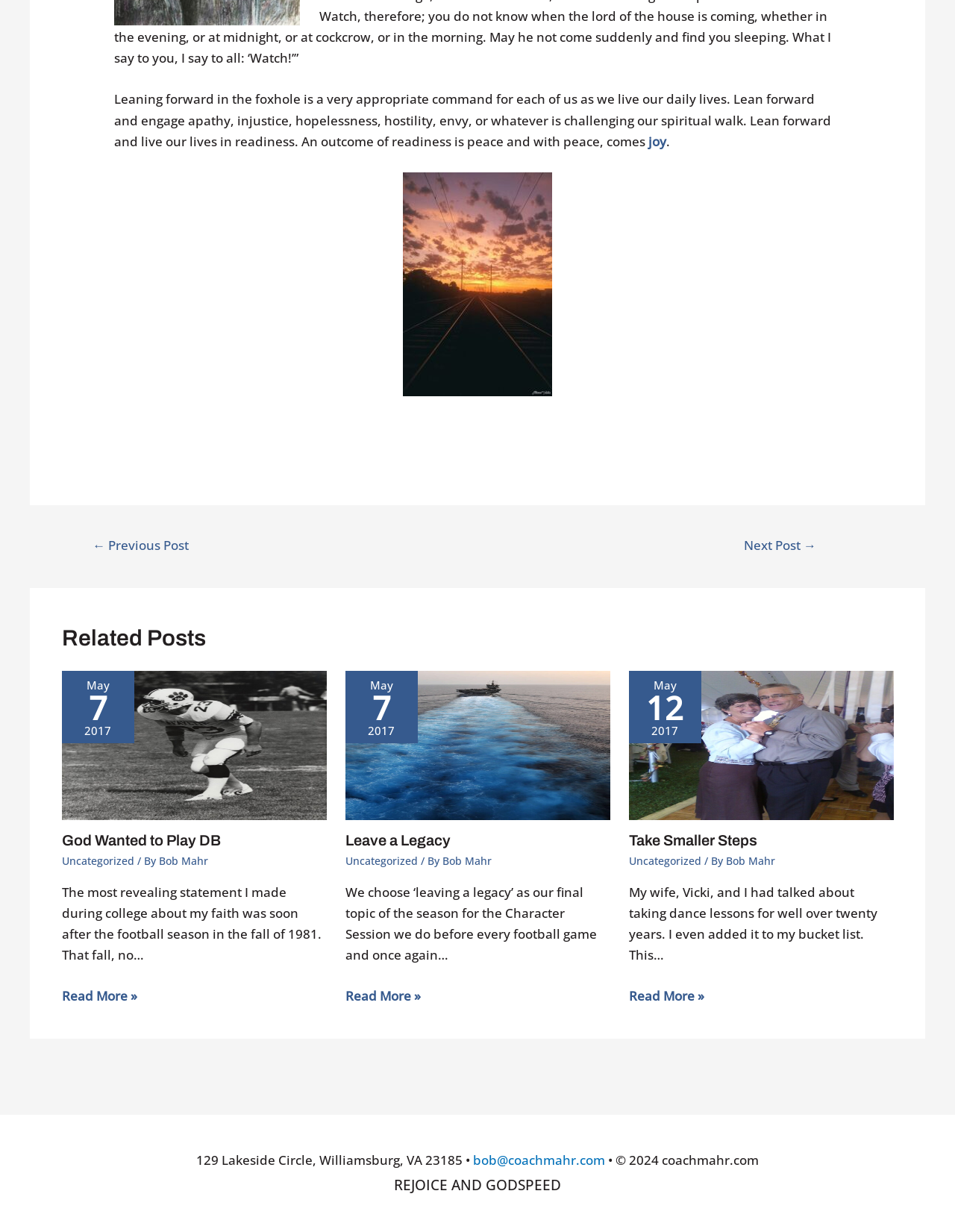Please find the bounding box coordinates of the element's region to be clicked to carry out this instruction: "Read more about 'God Wanted to Play DB'".

[0.064, 0.597, 0.342, 0.611]